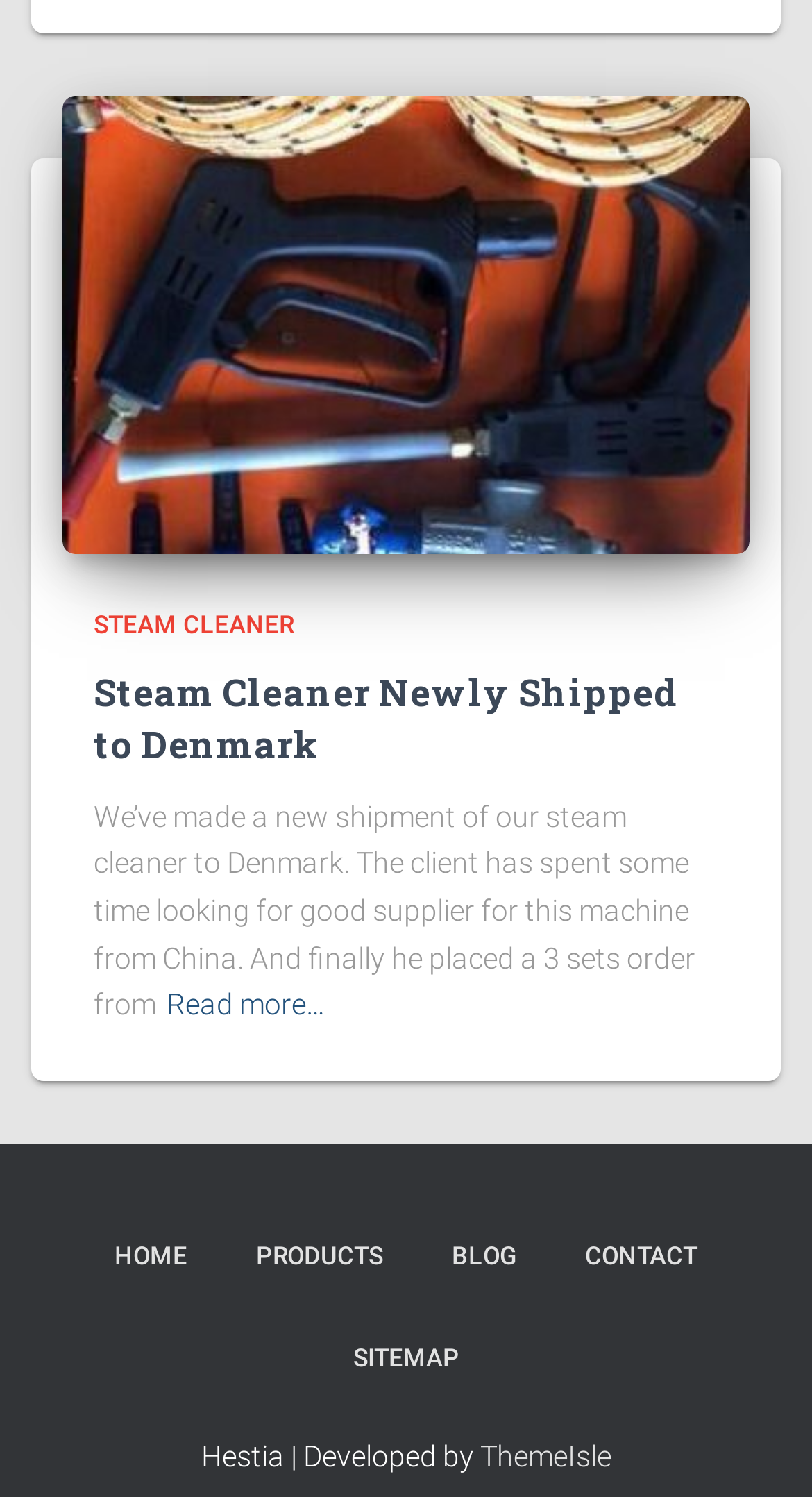Identify the bounding box for the UI element specified in this description: "ThemeIsle". The coordinates must be four float numbers between 0 and 1, formatted as [left, top, right, bottom].

[0.591, 0.961, 0.753, 0.983]